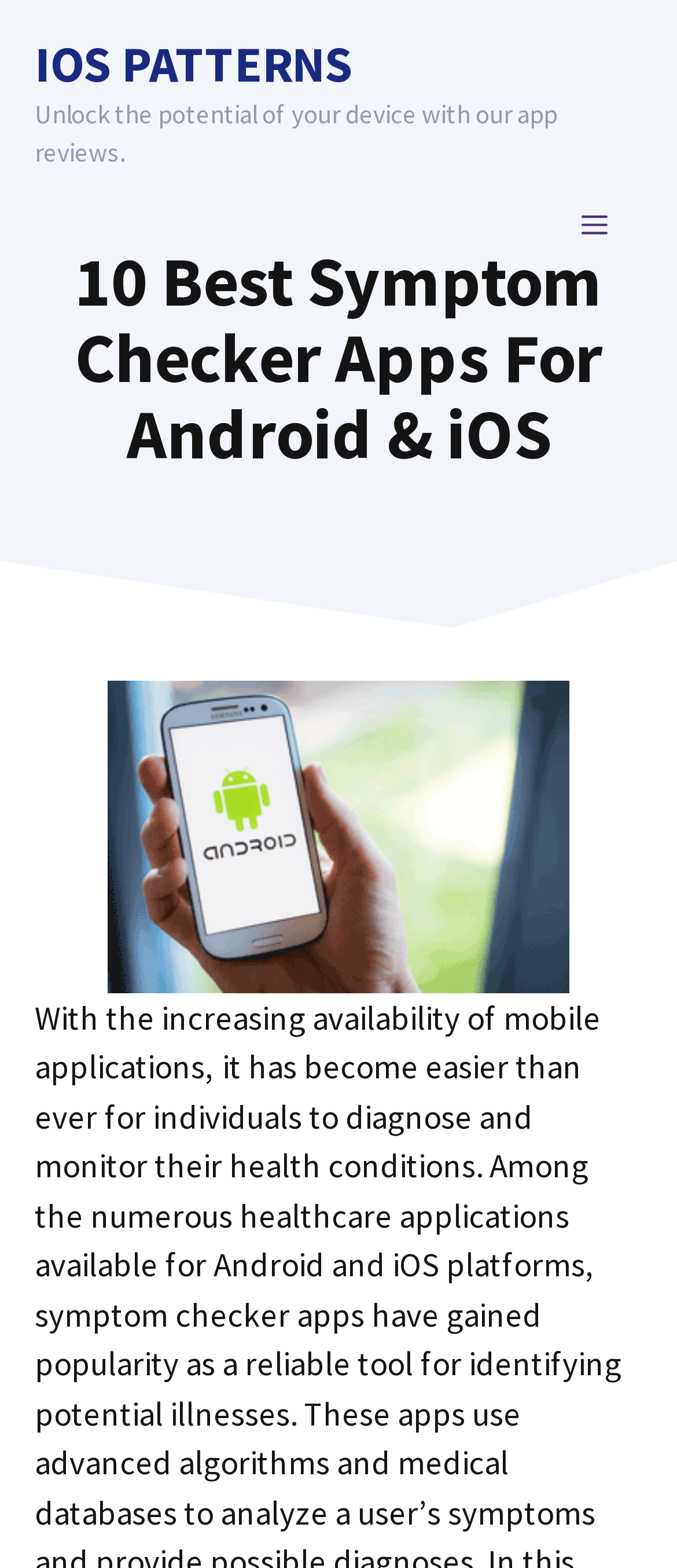Create a detailed summary of the webpage's content and design.

The webpage is about the 10 best symptom checker apps for Android and iOS devices. At the top, there is a banner with a link to "IOS PATTERNS" and a static text that reads "Unlock the potential of your device with our app reviews." Below the banner, there is a navigation menu with a "MENU" button that can be expanded. 

The main content of the webpage is headed by a title "10 Best Symptom Checker Apps For Android & iOS" which is positioned near the top center of the page. Below the title, there is a prominent image that encourages users to download the best symptom checker apps from the Google Store by clicking on the button.